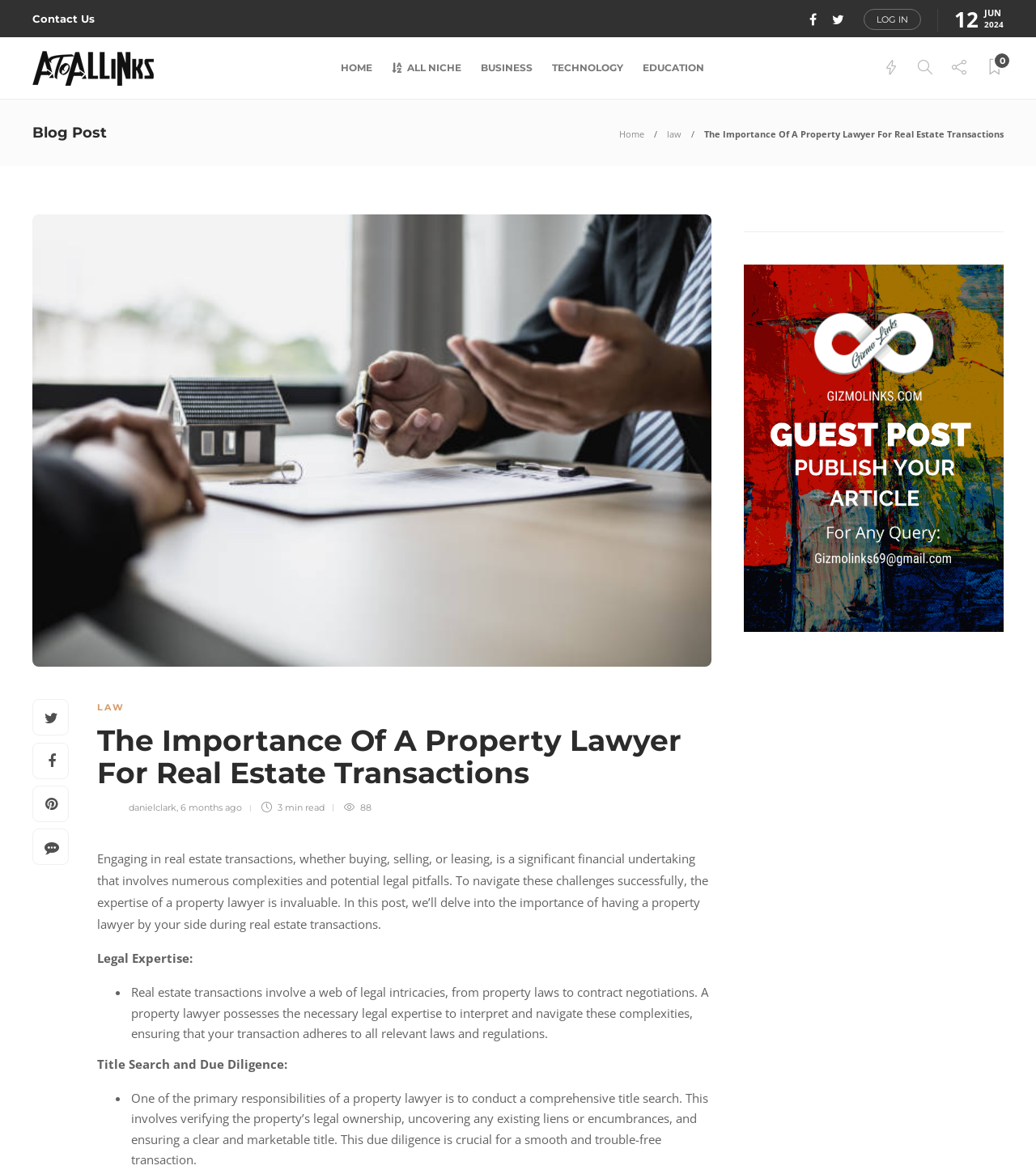What does a property lawyer do during a title search?
Look at the image and construct a detailed response to the question.

During a title search, a property lawyer verifies the property's legal ownership, uncovers any existing liens or encumbrances, and ensures a clear and marketable title, which is crucial for a smooth and trouble-free transaction.